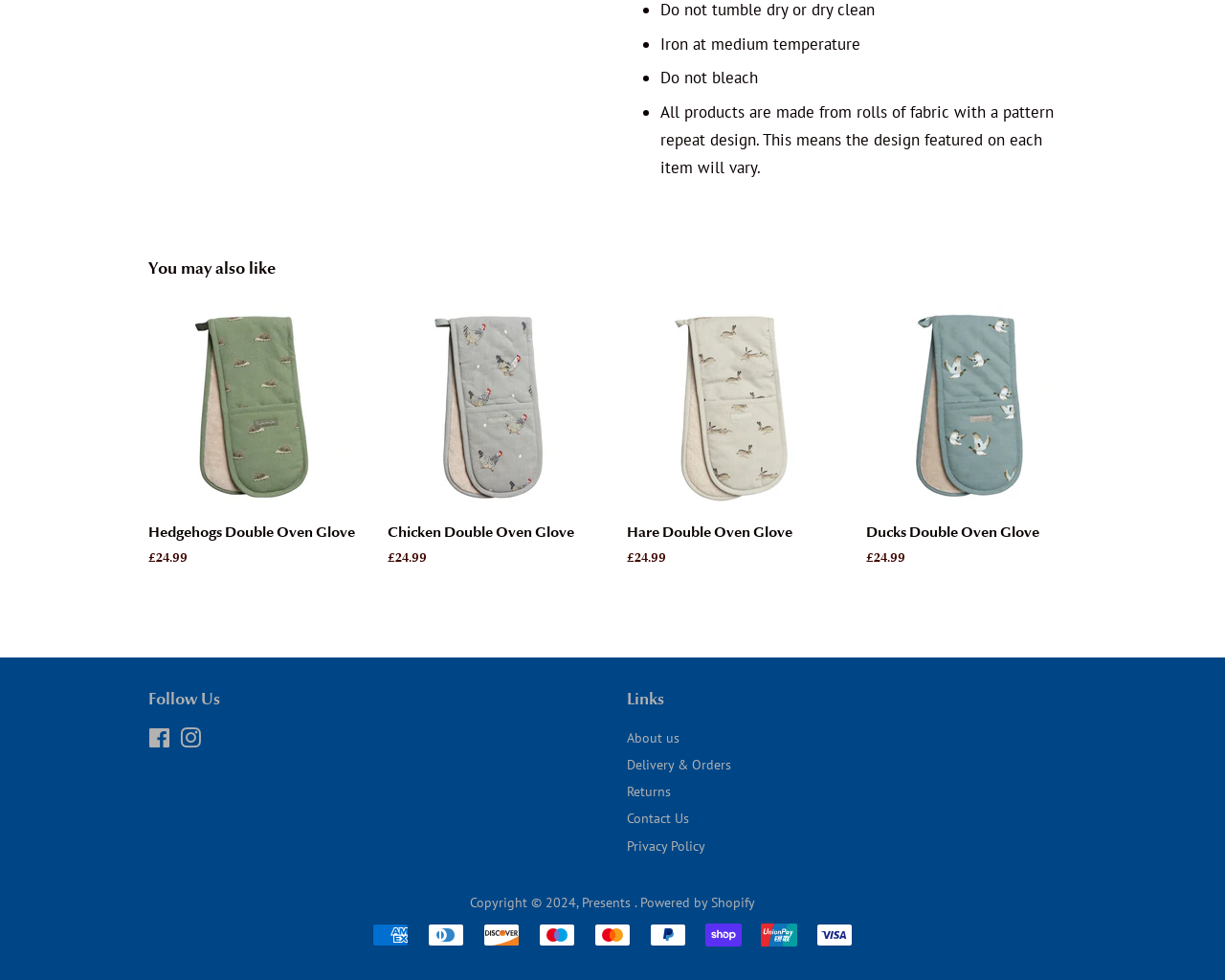Identify the bounding box for the given UI element using the description provided. Coordinates should be in the format (top-left x, top-left y, bottom-right x, bottom-right y) and must be between 0 and 1. Here is the description: Contact Us

[0.512, 0.826, 0.562, 0.844]